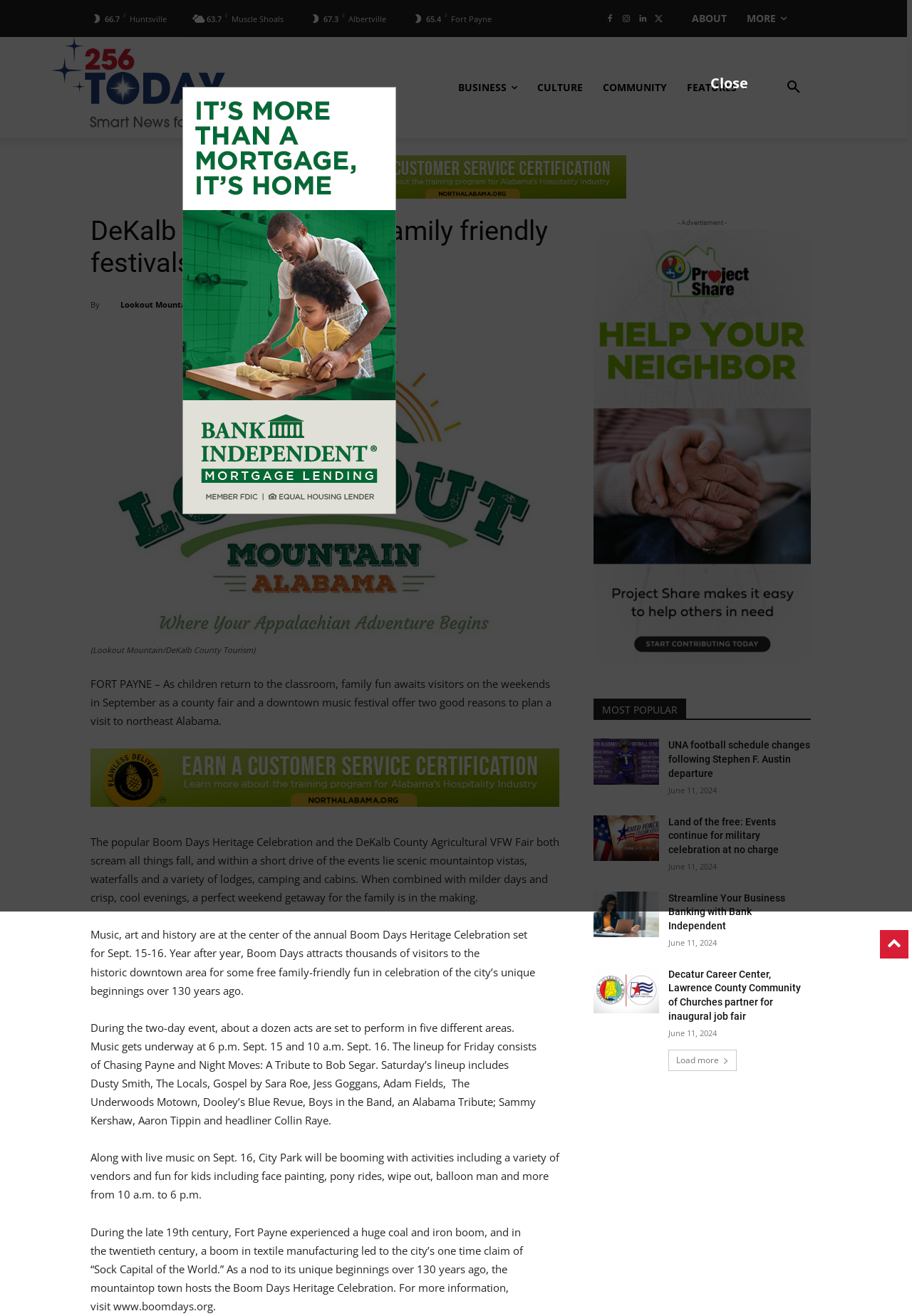Determine the title of the webpage and give its text content.

DeKalb County features family friendly festivals this fall